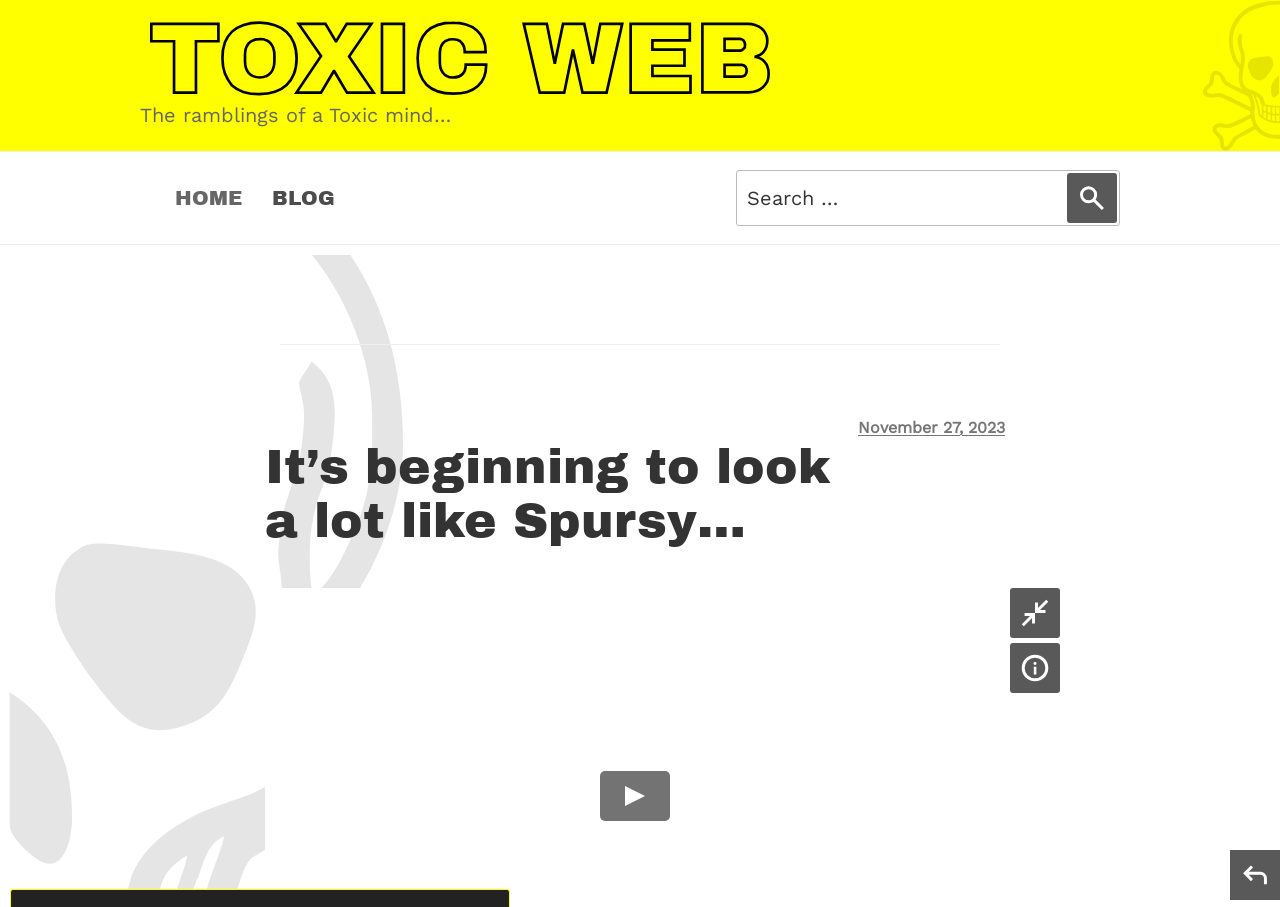What is the date of the blog post?
From the screenshot, supply a one-word or short-phrase answer.

November 27, 2023